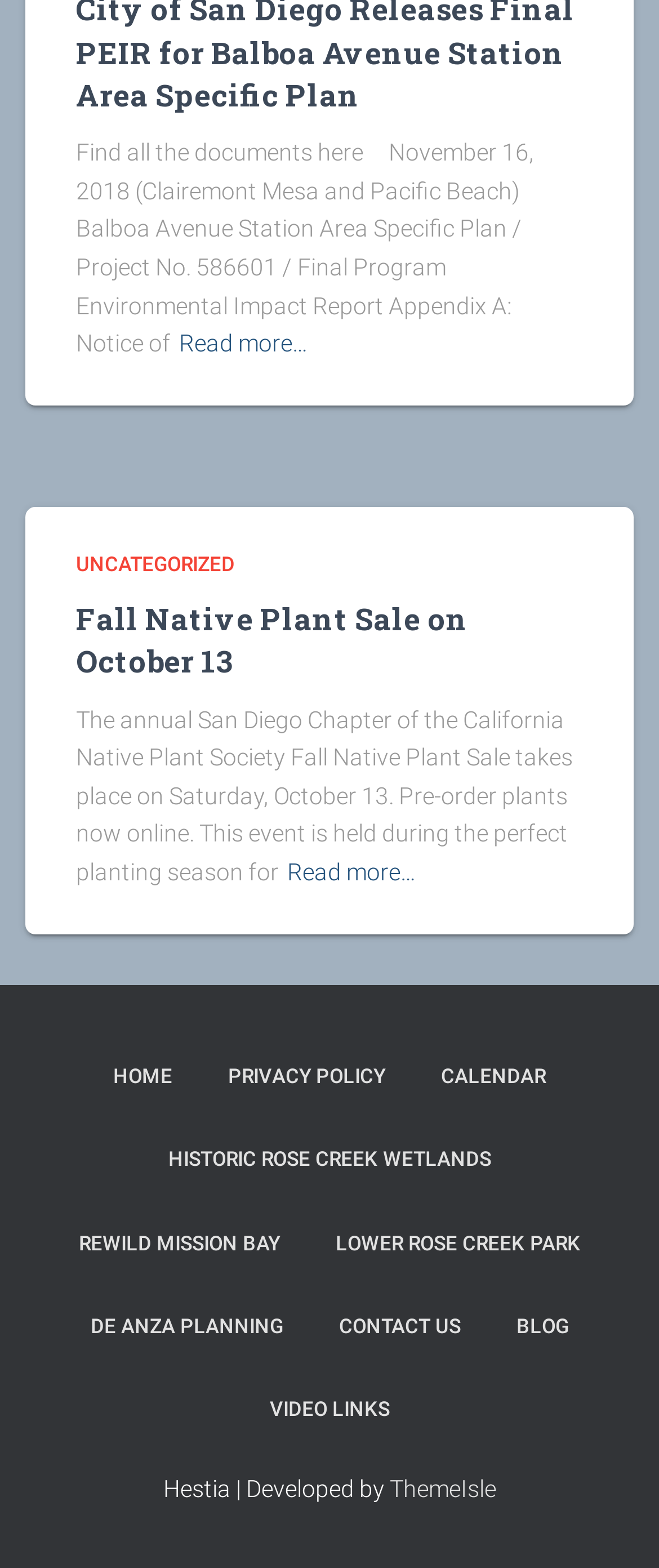What is the name of the event on October 13?
Observe the image and answer the question with a one-word or short phrase response.

Fall Native Plant Sale